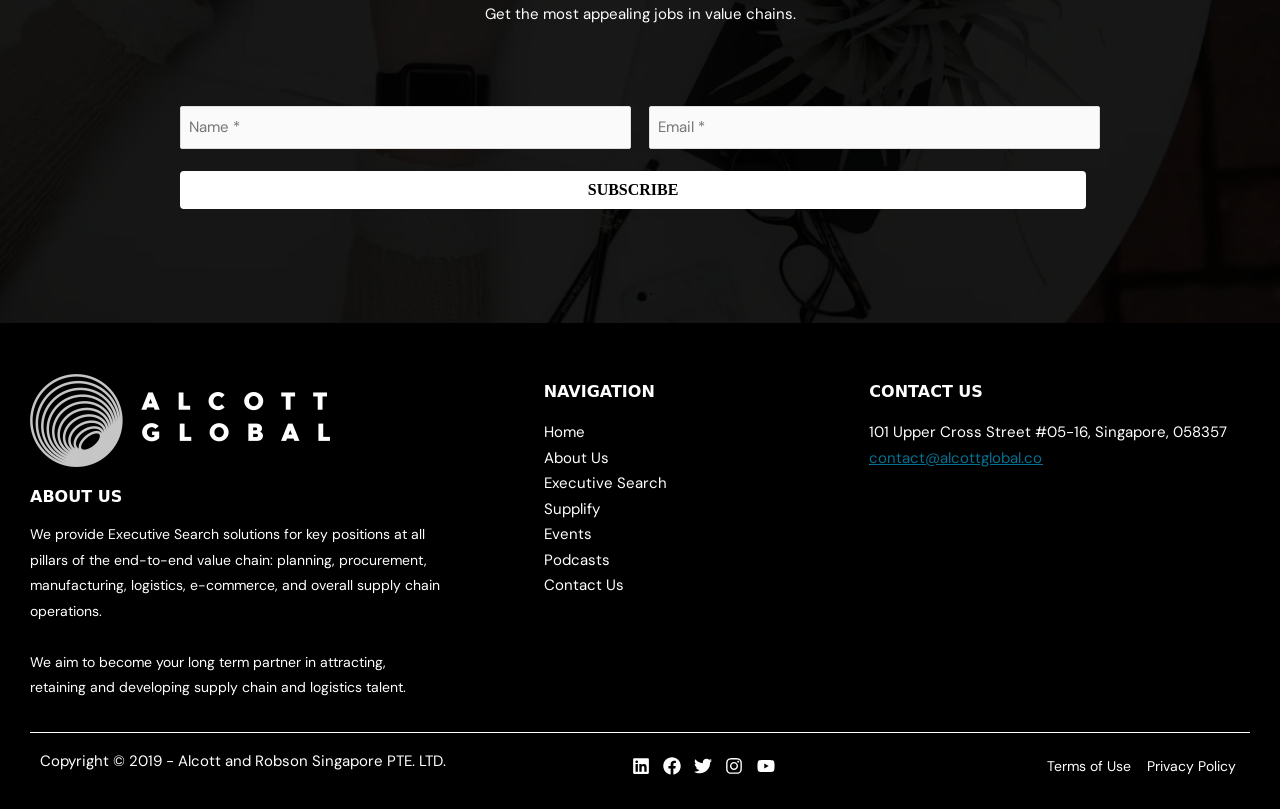What is the purpose of the company?
Give a one-word or short phrase answer based on the image.

Executive Search solutions